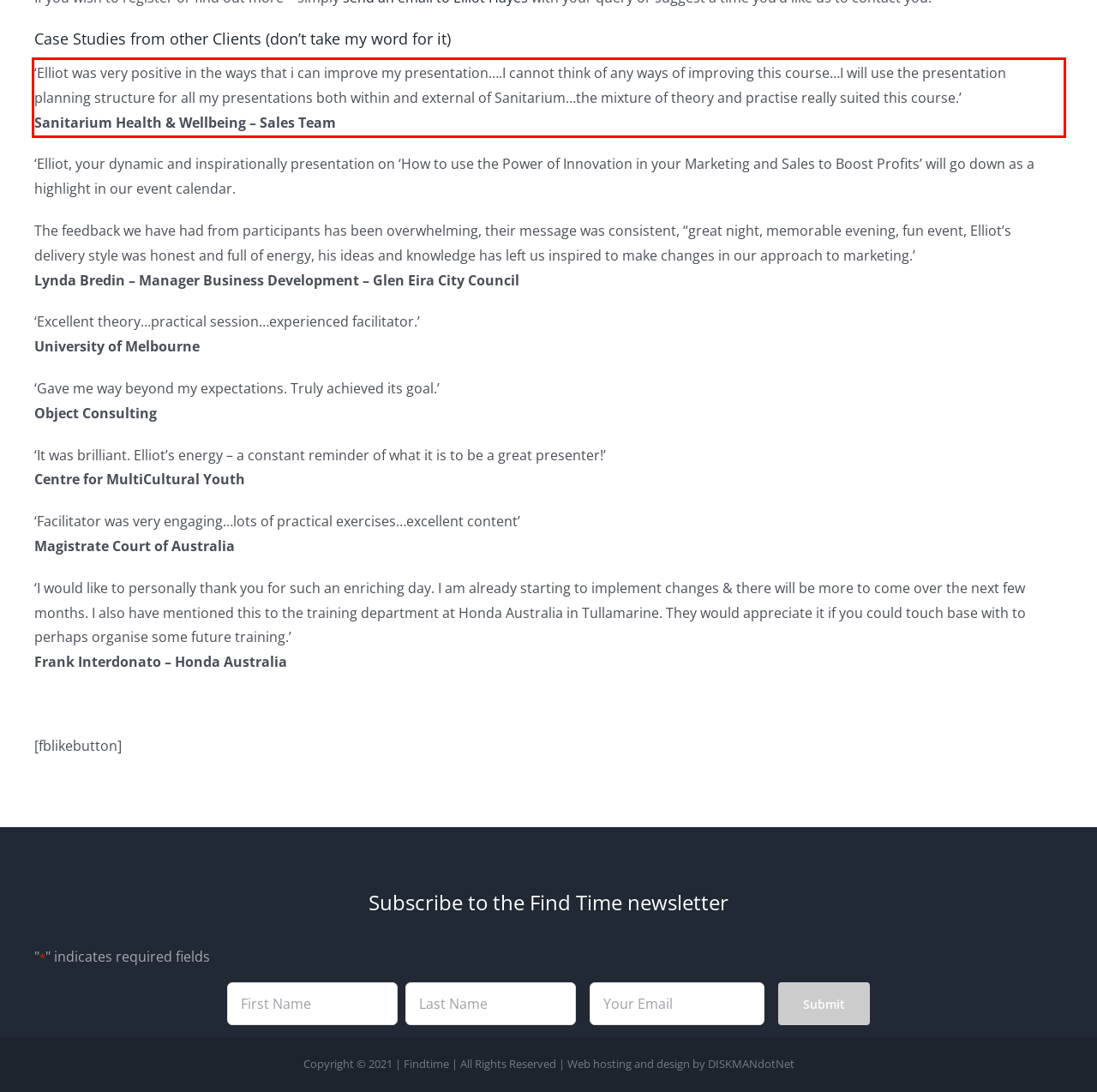Given a webpage screenshot, locate the red bounding box and extract the text content found inside it.

‘Elliot was very positive in the ways that i can improve my presentation….I cannot think of any ways of improving this course…I will use the presentation planning structure for all my presentations both within and external of Sanitarium…the mixture of theory and practise really suited this course.’ Sanitarium Health & Wellbeing – Sales Team